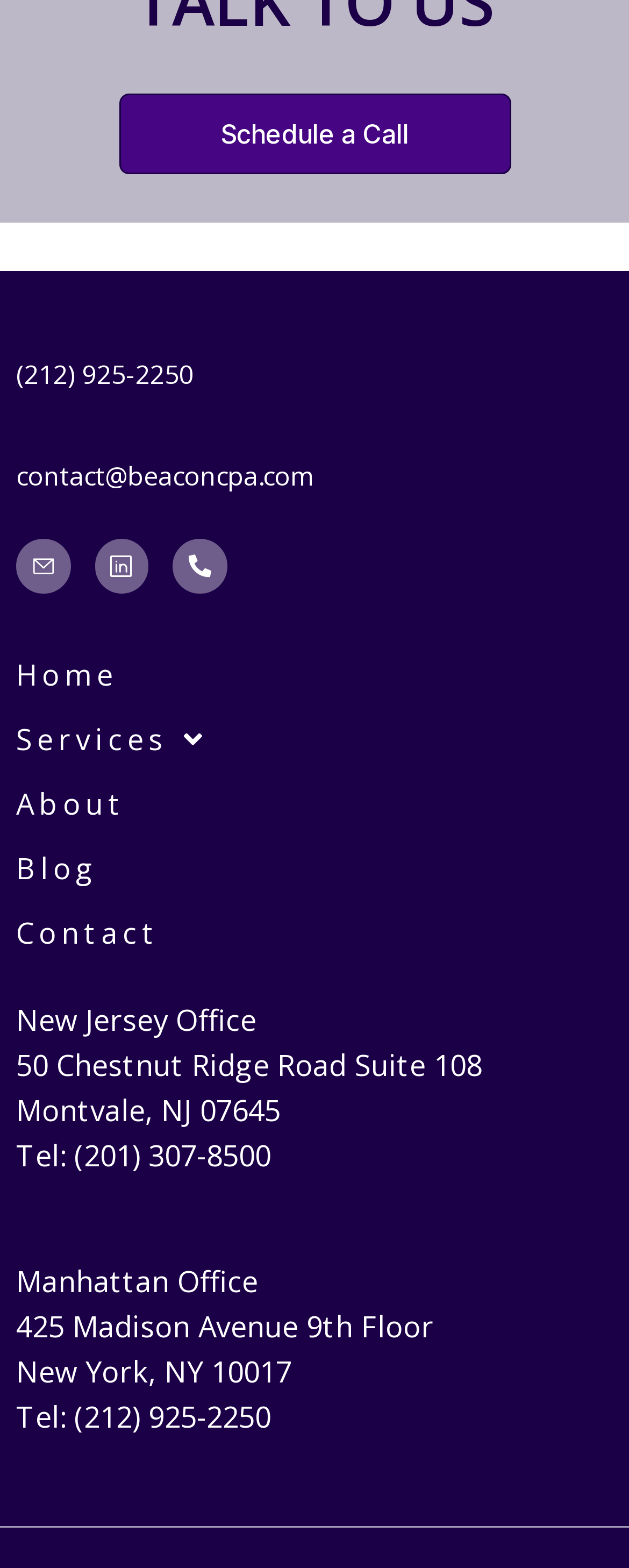What is the email address of the company?
Use the information from the image to give a detailed answer to the question.

I found the email address of the company by looking at the contact information section of the webpage, where it is listed as 'contact@beaconcpa.com'.